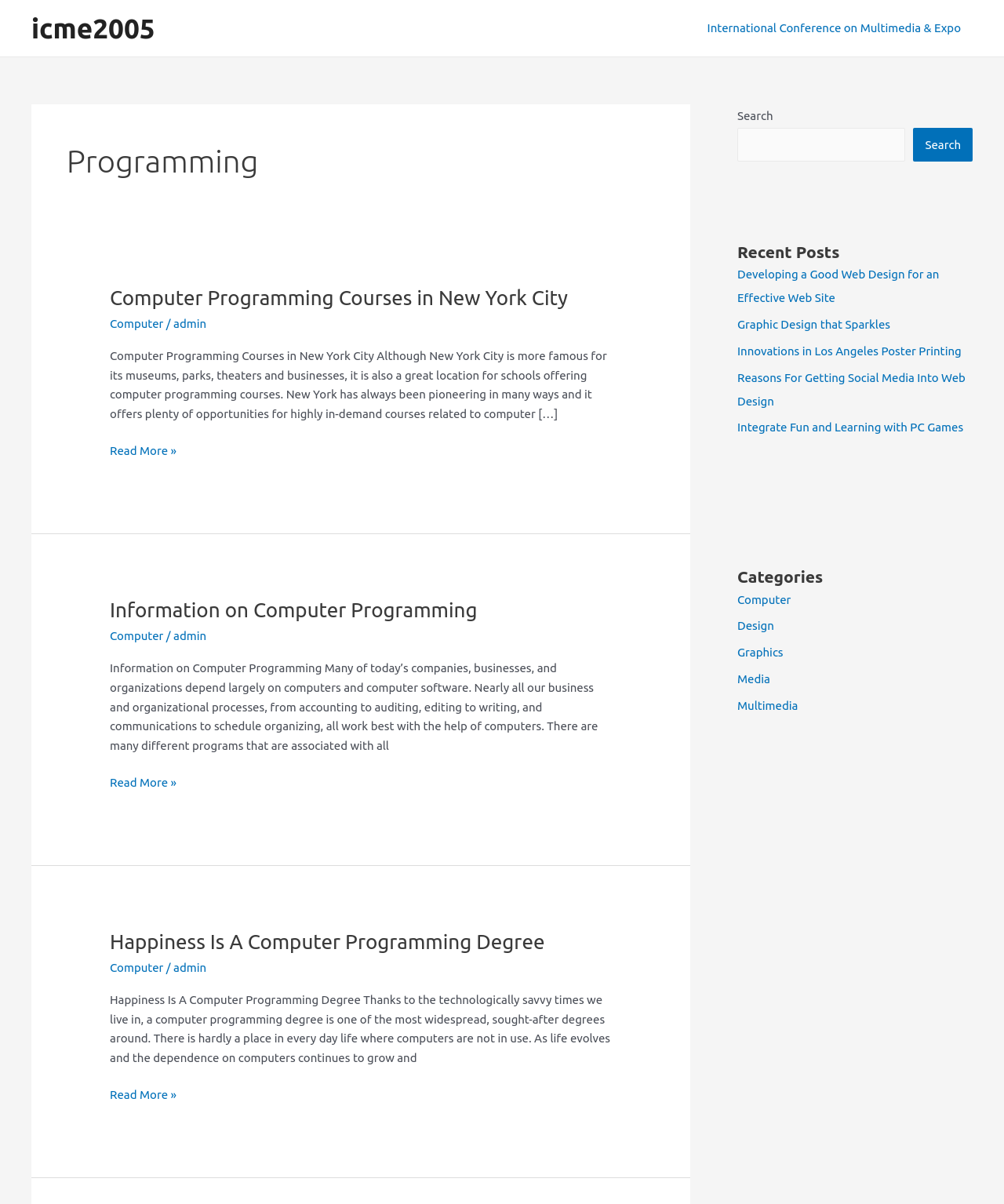Describe in detail what you see on the webpage.

The webpage is about programming, specifically computer programming courses and information. At the top left, there is a link to "icme2005". Below it, there is a navigation section labeled "Site Navigation" with a link to "International Conference on Multimedia & Expo". 

The main content of the webpage is divided into three sections, each with a heading and a brief article. The first section is about computer programming courses in New York City, describing the opportunities and demand for such courses. The second section provides information on computer programming, highlighting its importance in today's businesses and organizations. The third section discusses the benefits of having a computer programming degree, mentioning its widespread demand and versatility.

On the right side of the webpage, there are three complementary sections. The first section has a search function with a search box and a button. The second section displays recent posts, with links to five different articles on web design, graphic design, and PC games. The third section lists categories, including computer, design, graphics, media, and multimedia, each with a link to related content.